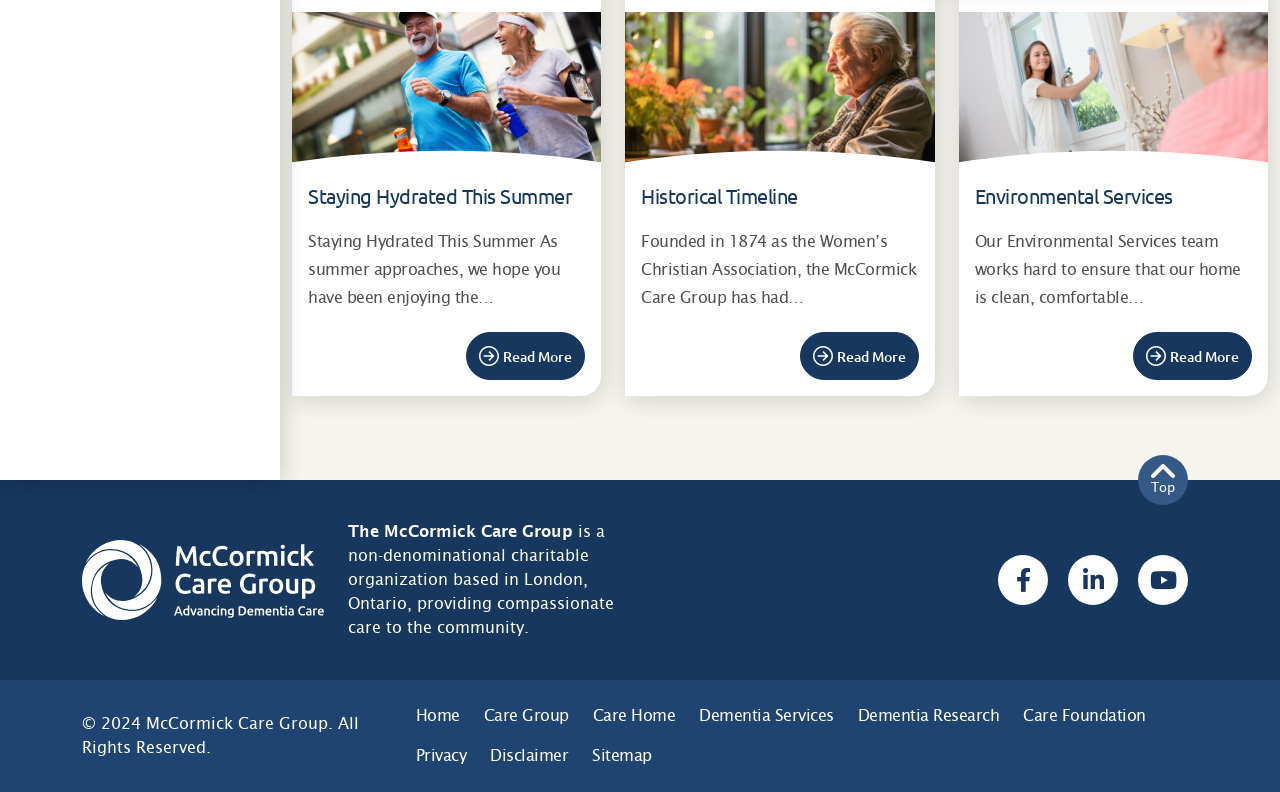Find the bounding box coordinates for the HTML element described as: "How-To". The coordinates should consist of four float values between 0 and 1, i.e., [left, top, right, bottom].

None